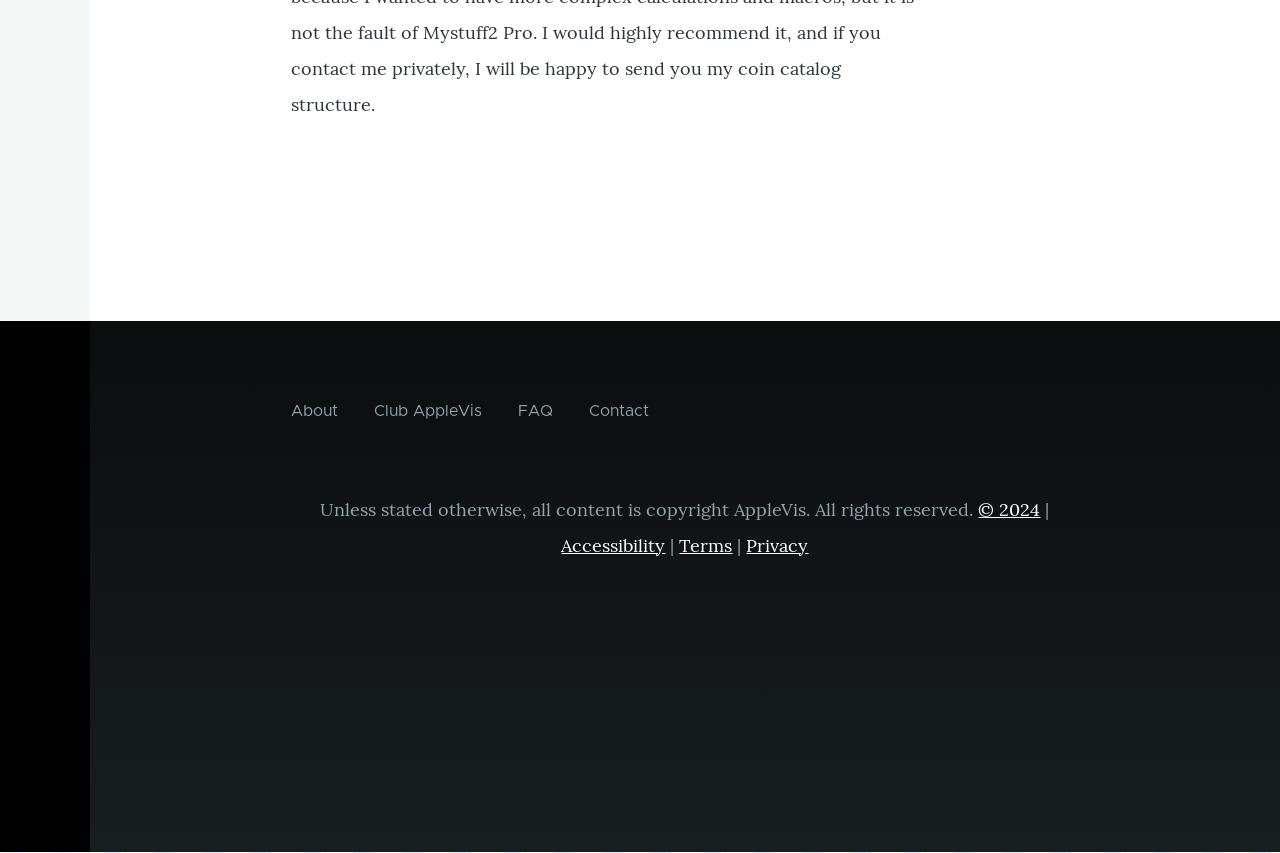Find the bounding box coordinates of the element's region that should be clicked in order to follow the given instruction: "Check Accessibility". The coordinates should consist of four float numbers between 0 and 1, i.e., [left, top, right, bottom].

[0.439, 0.626, 0.52, 0.653]